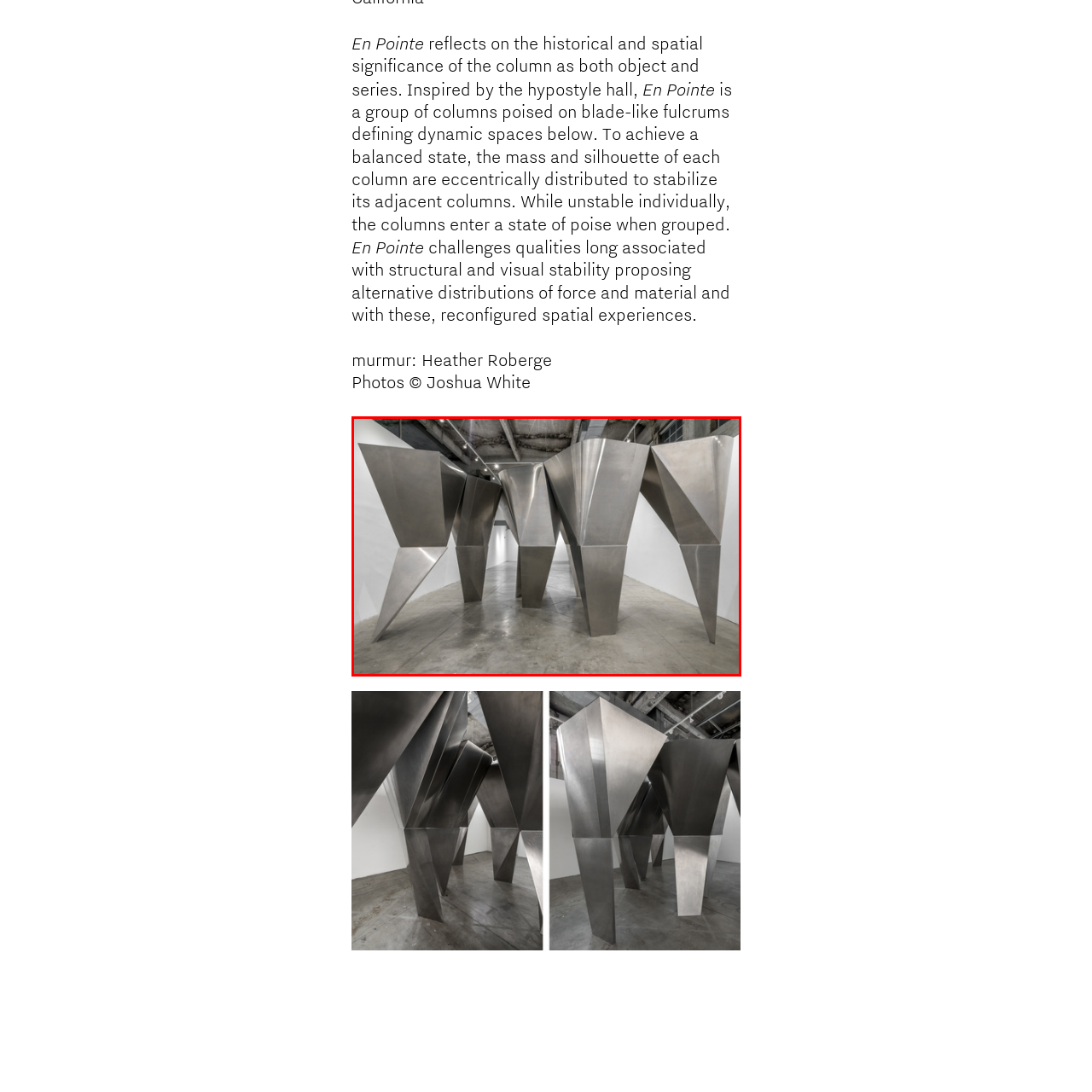Who took the photos accompanying the installation?
Focus on the red bounded area in the image and respond to the question with a concise word or phrase.

Joshua White